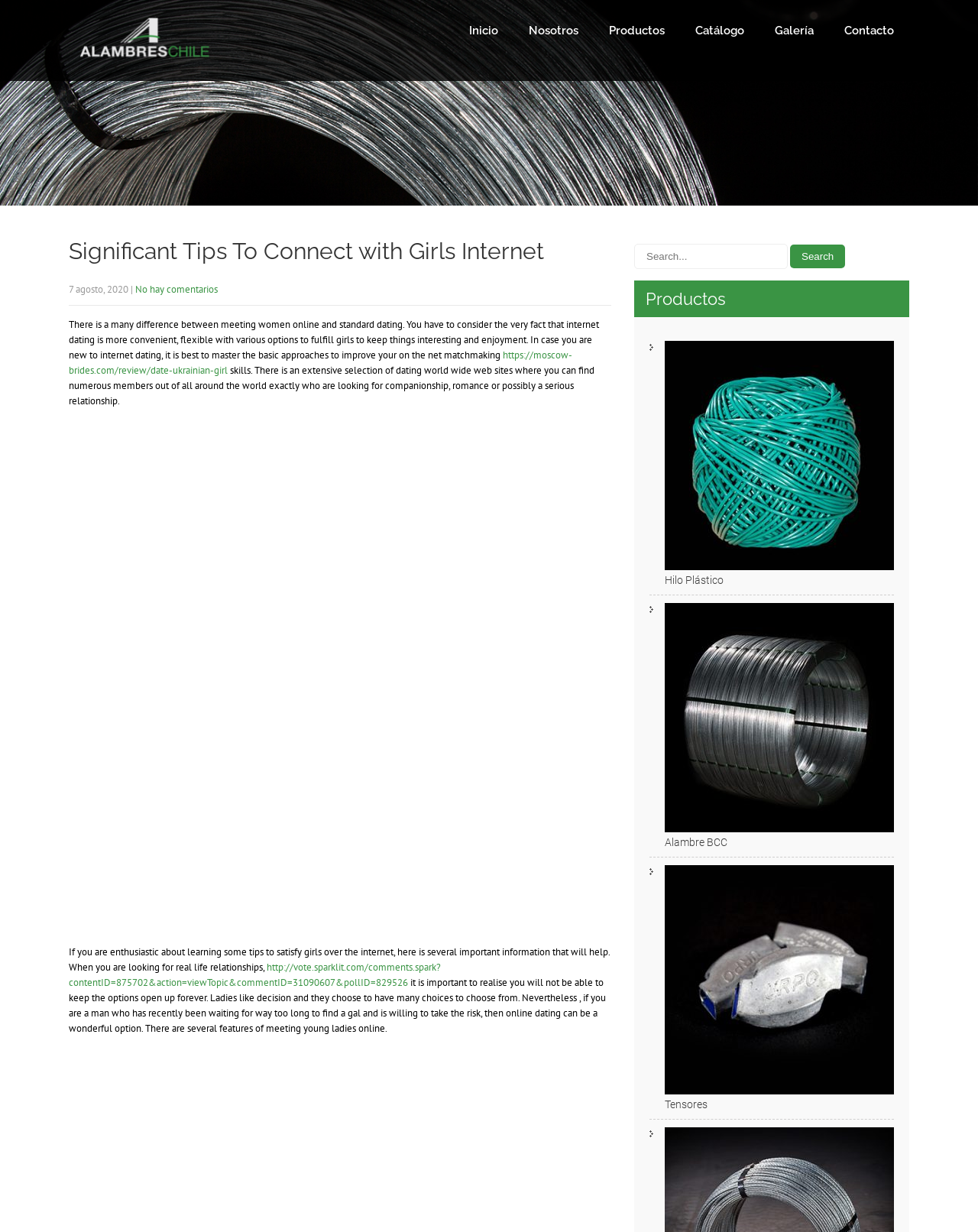Kindly determine the bounding box coordinates of the area that needs to be clicked to fulfill this instruction: "Explore the 'Hilo Plástico' product".

[0.664, 0.271, 0.914, 0.483]